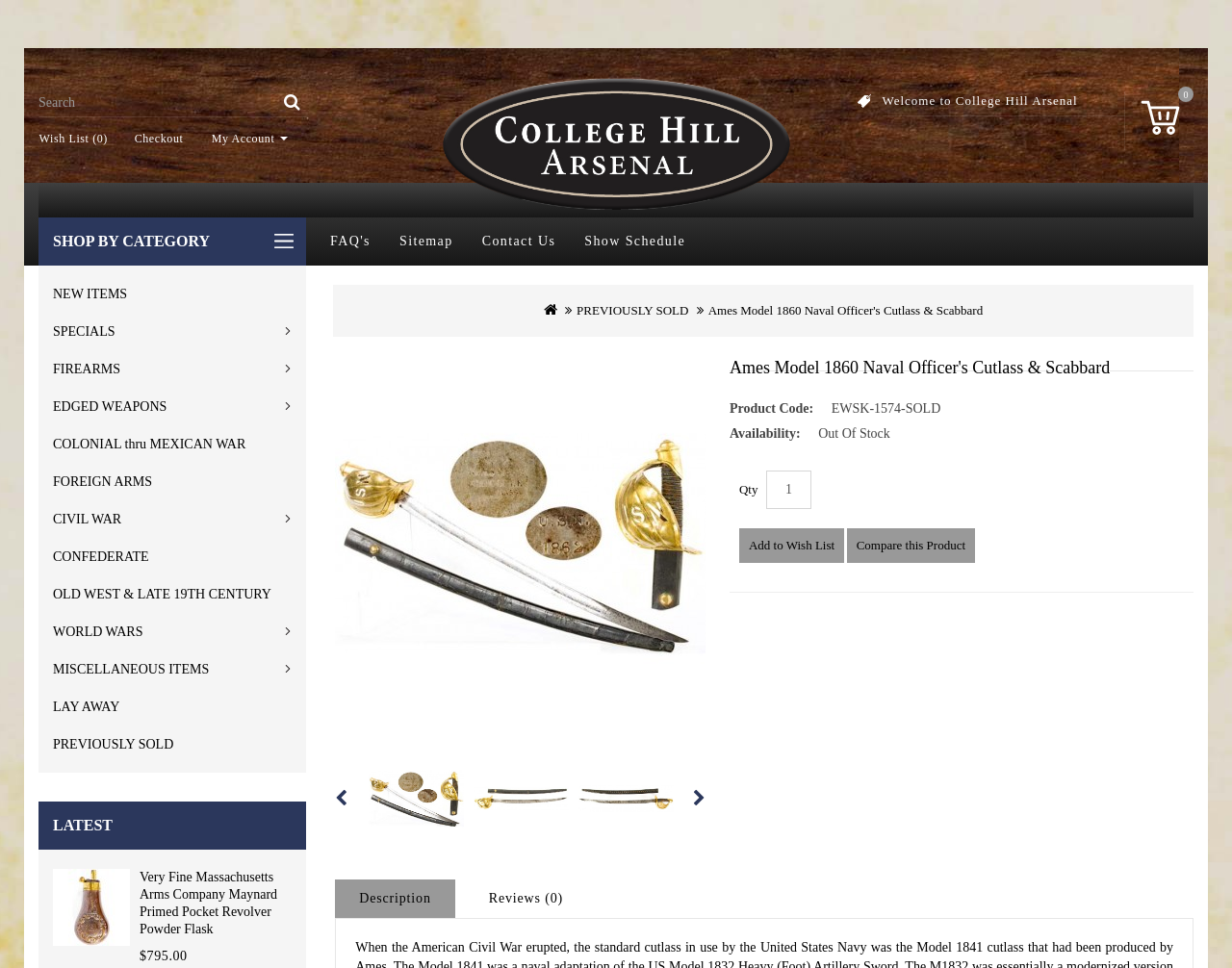What is the price of the product?
Utilize the information in the image to give a detailed answer to the question.

I found the price of the product by looking at the StaticText '$795.00' with the bounding box coordinates [0.113, 0.98, 0.152, 0.995], which is located near the product description.